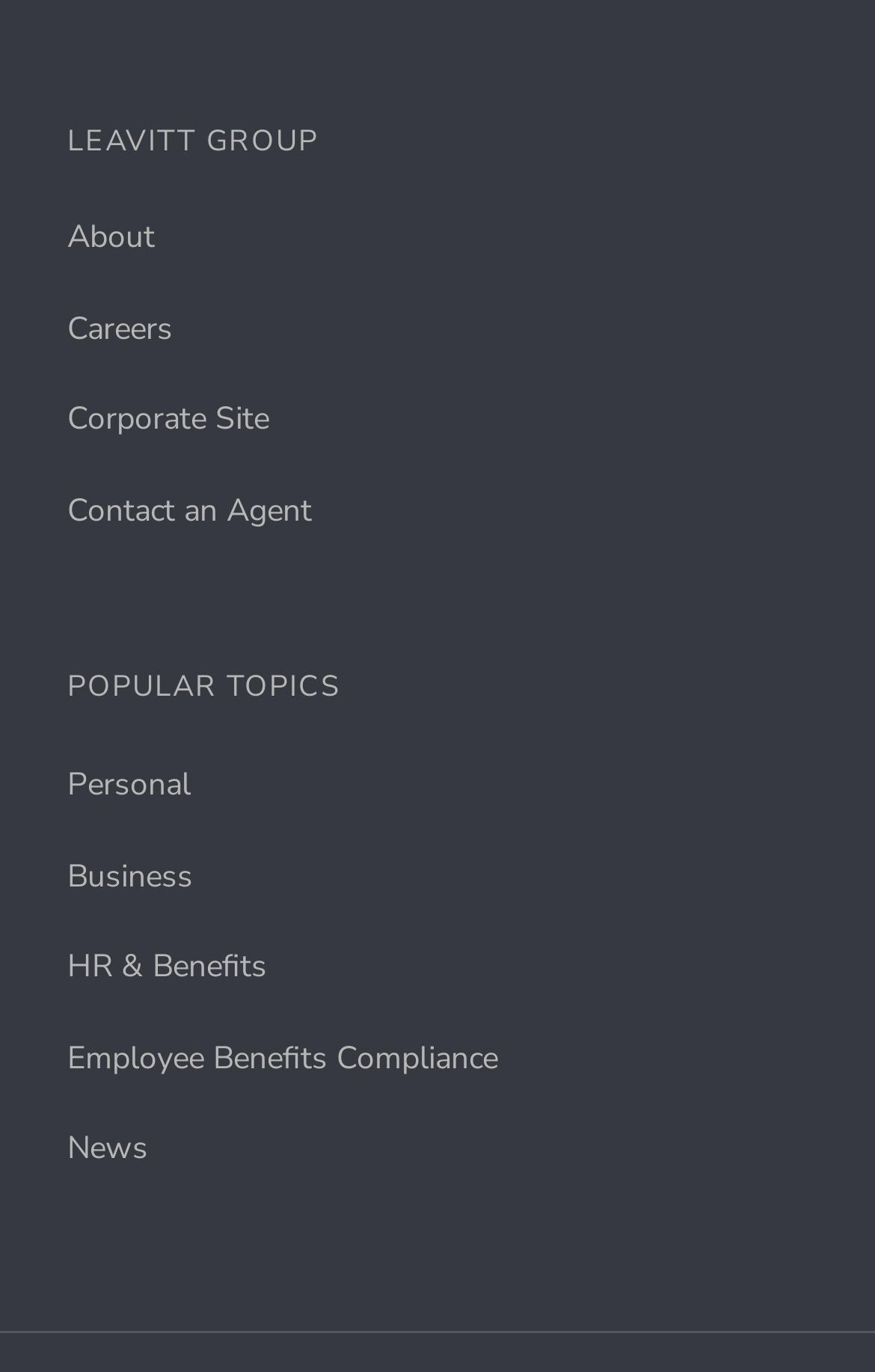From the element description Employee Benefits Compliance, predict the bounding box coordinates of the UI element. The coordinates must be specified in the format (top-left x, top-left y, bottom-right x, bottom-right y) and should be within the 0 to 1 range.

[0.077, 0.755, 0.569, 0.787]